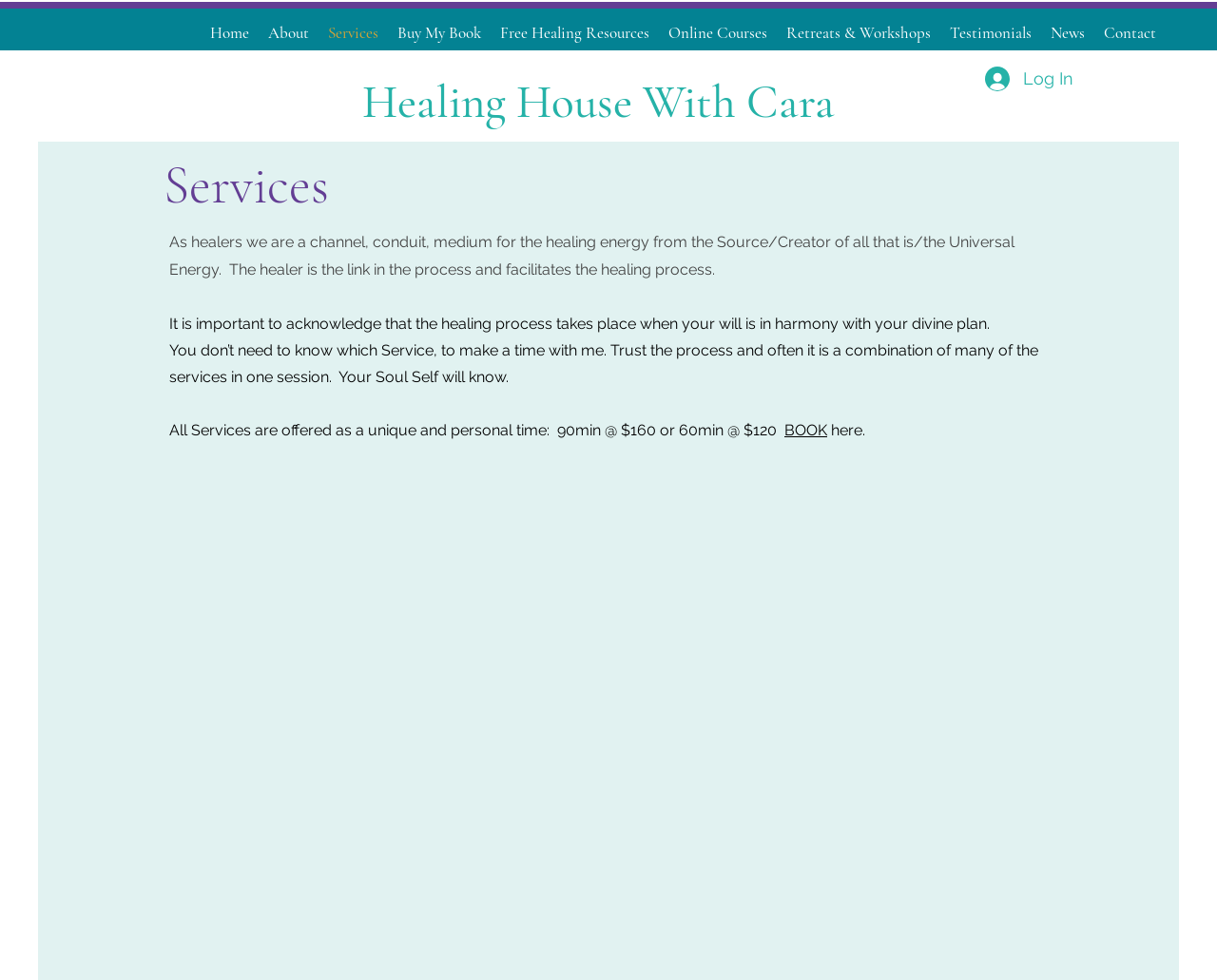What is the name of the healing service provider?
Kindly give a detailed and elaborate answer to the question.

I found the answer by looking at the heading element 'Healing House With Cara' which is located at the top of the webpage, indicating that it is the name of the healing service provider.